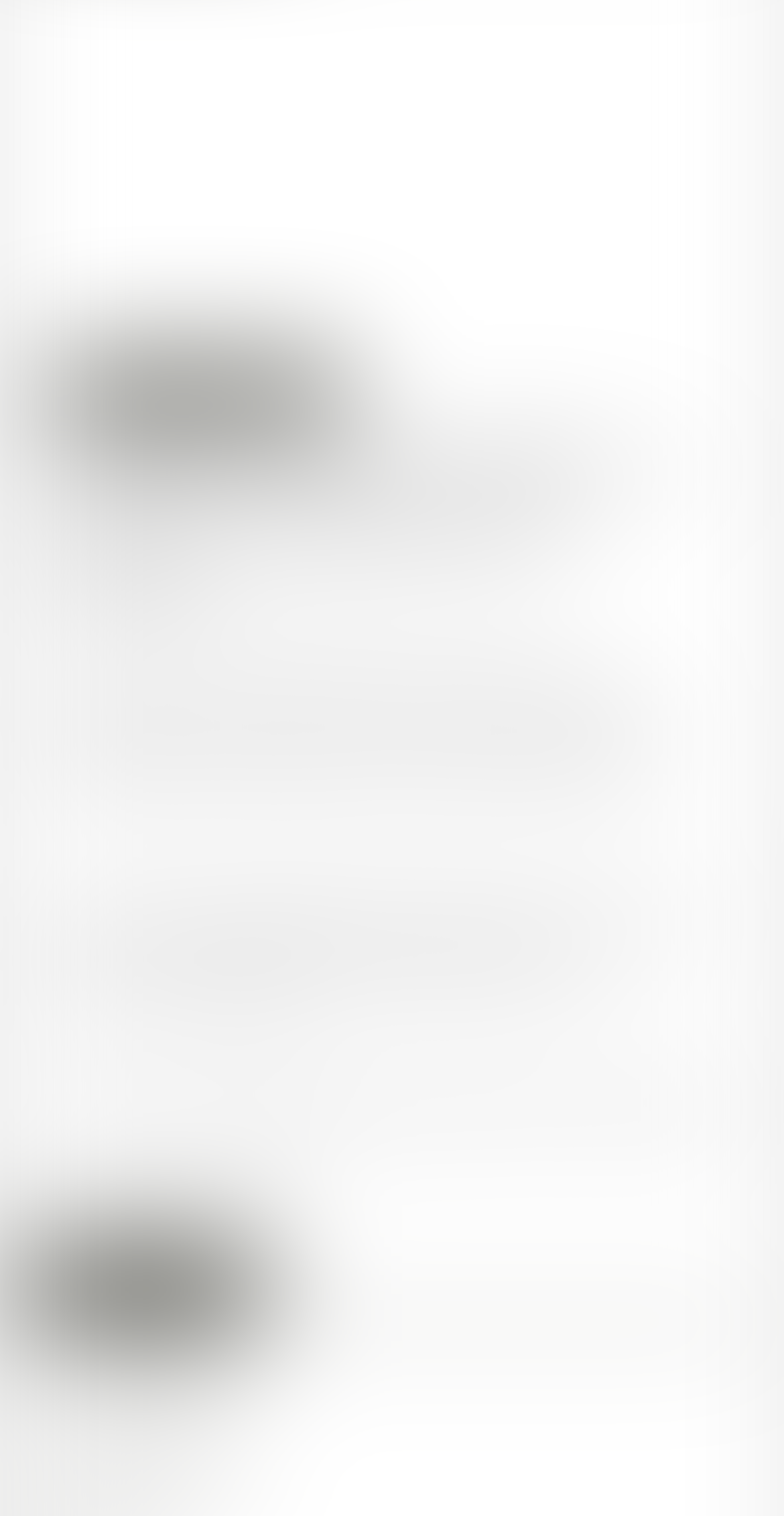Please specify the bounding box coordinates of the clickable region necessary for completing the following instruction: "Read about Elevate Your Beverage Collection With These Spirits". The coordinates must consist of four float numbers between 0 and 1, i.e., [left, top, right, bottom].

[0.068, 0.716, 0.927, 0.742]